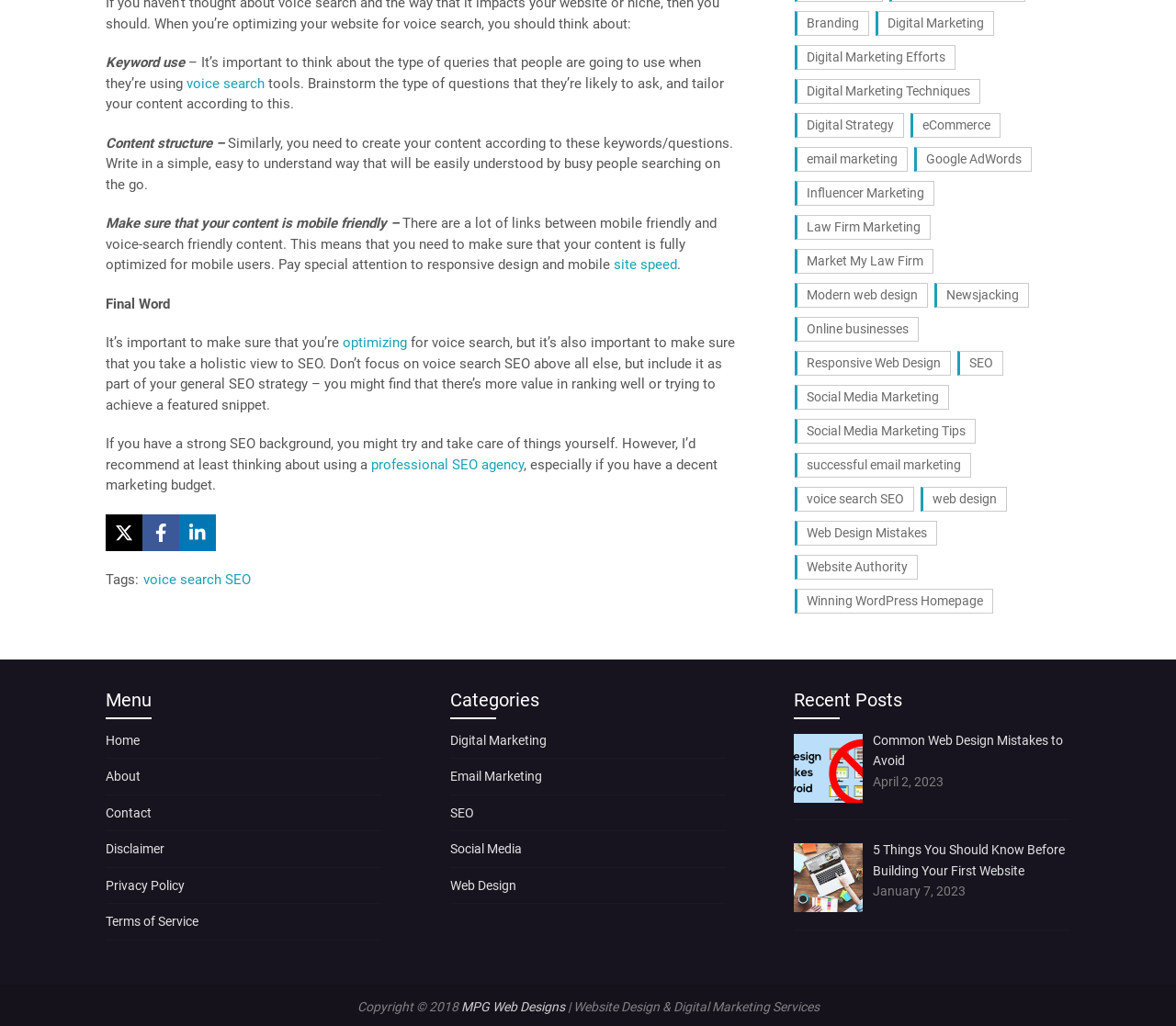Kindly determine the bounding box coordinates of the area that needs to be clicked to fulfill this instruction: "Click on the 'site speed' link".

[0.522, 0.25, 0.576, 0.266]